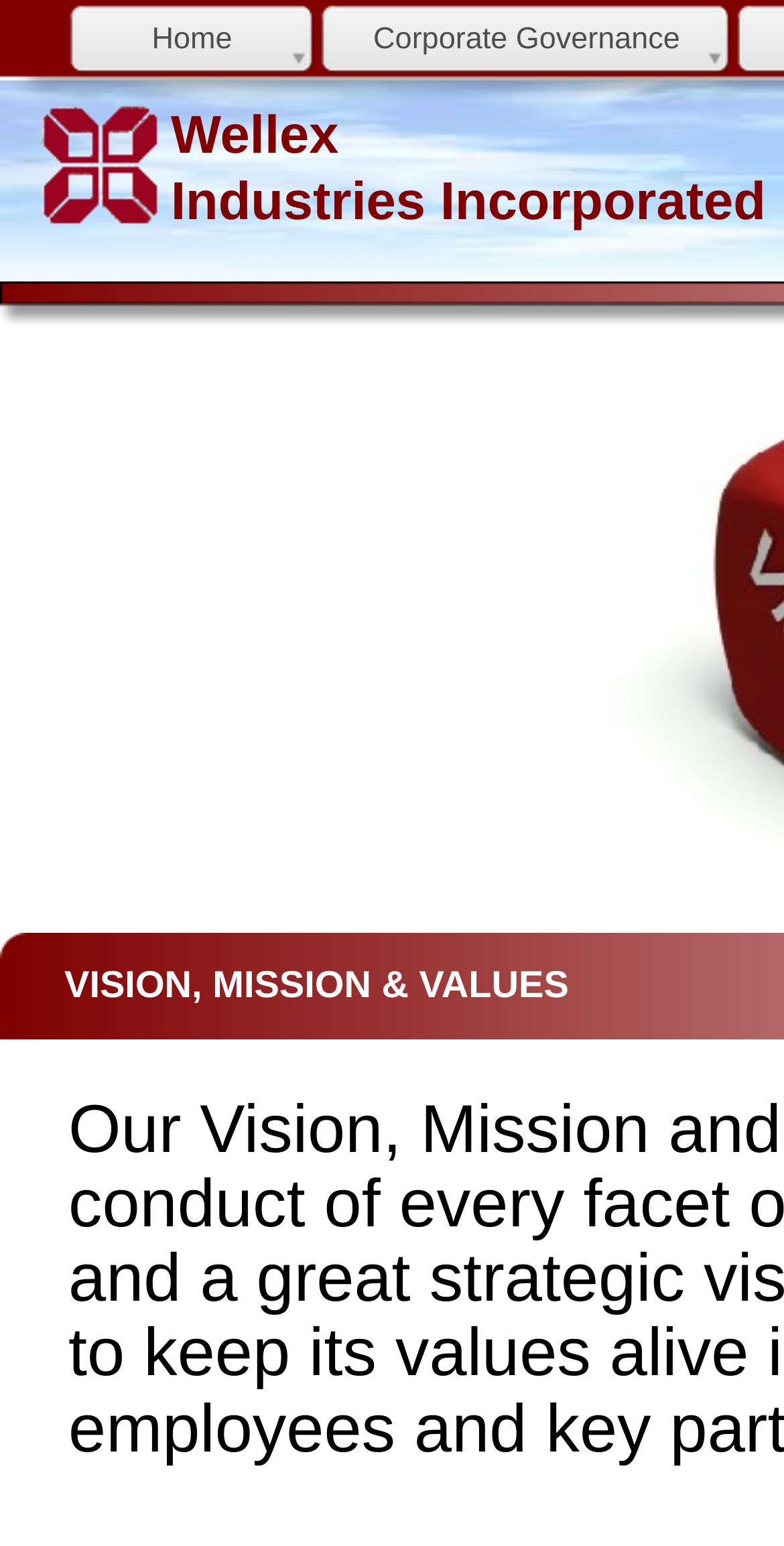Identify the bounding box for the described UI element. Provide the coordinates in (top-left x, top-left y, bottom-right x, bottom-right y) format with values ranging from 0 to 1: Home

[0.085, 0.0, 0.405, 0.051]